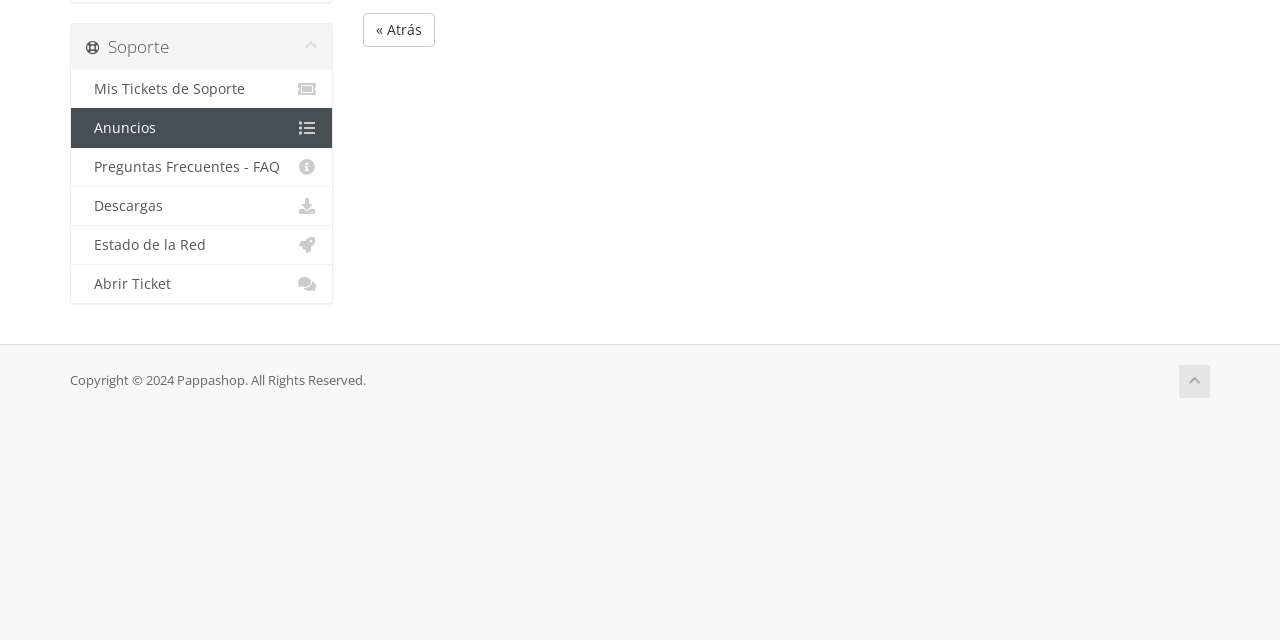Based on the description "« Atrás", find the bounding box of the specified UI element.

[0.283, 0.02, 0.339, 0.073]